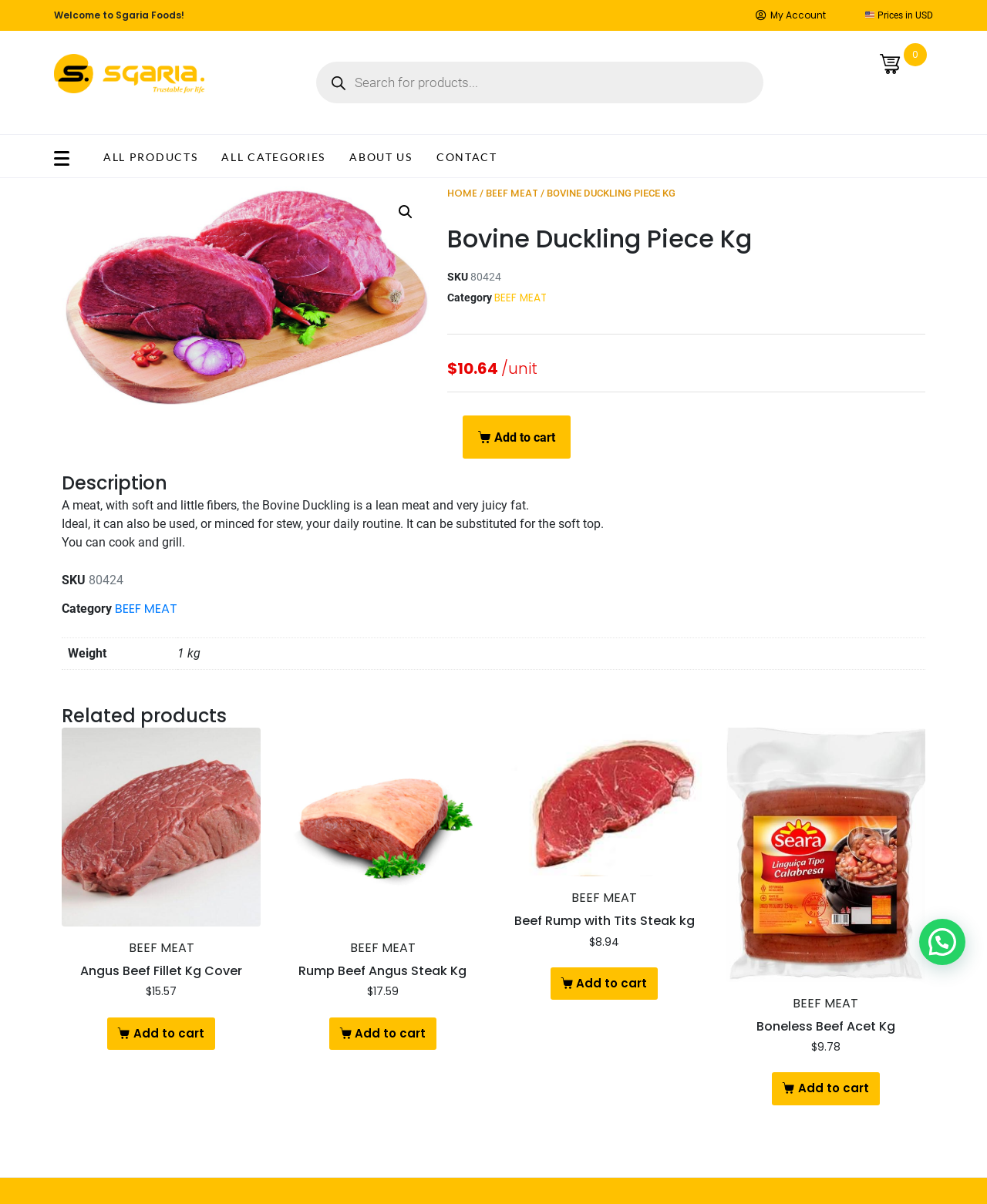What is the weight of Bovine Duckling Piece Kg?
Examine the image and give a concise answer in one word or a short phrase.

1 kg